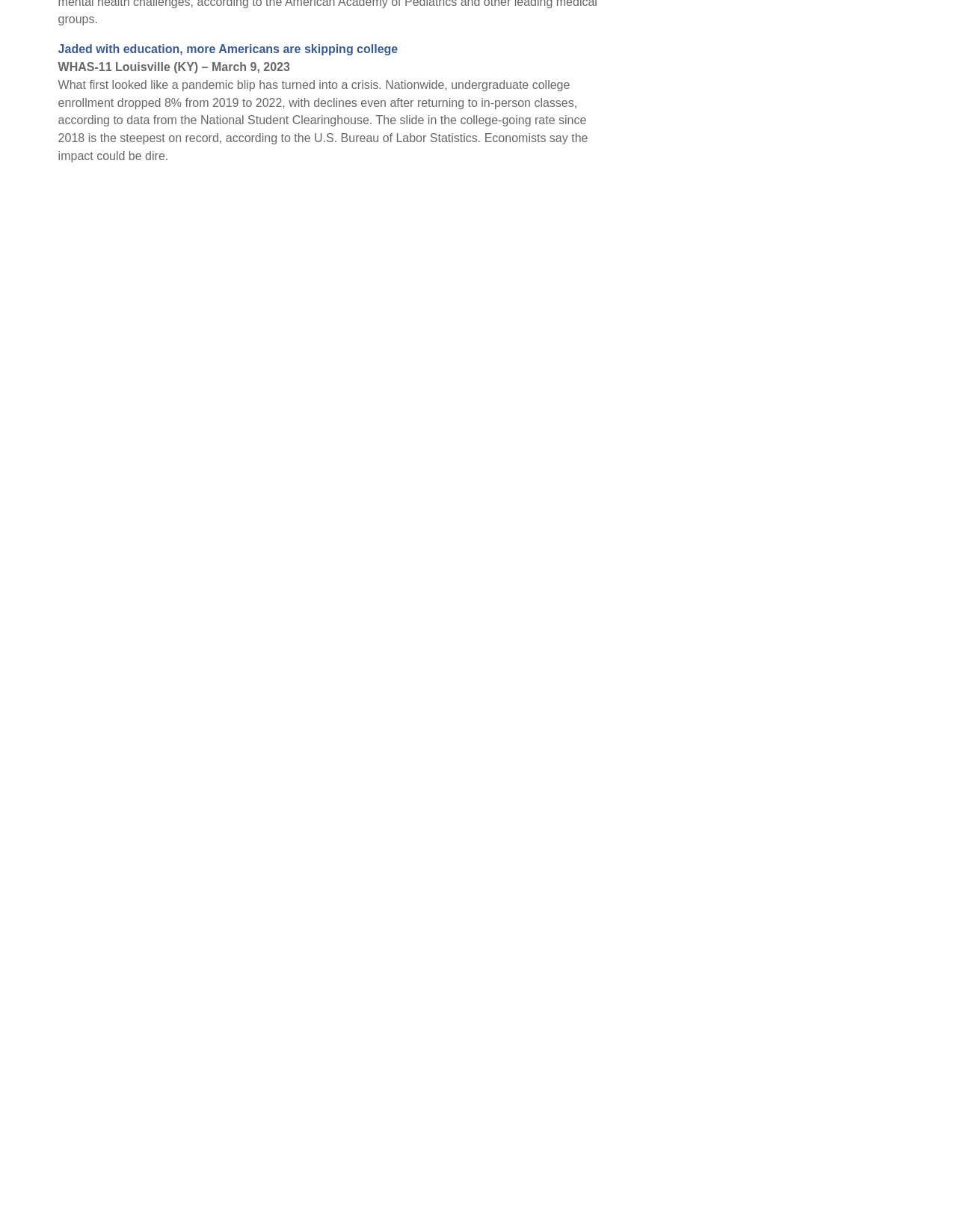Locate the bounding box coordinates of the element to click to perform the following action: 'Read the article 'Jaded with education, more Americans are skipping college''. The coordinates should be given as four float values between 0 and 1, in the form of [left, top, right, bottom].

[0.061, 0.035, 0.416, 0.045]